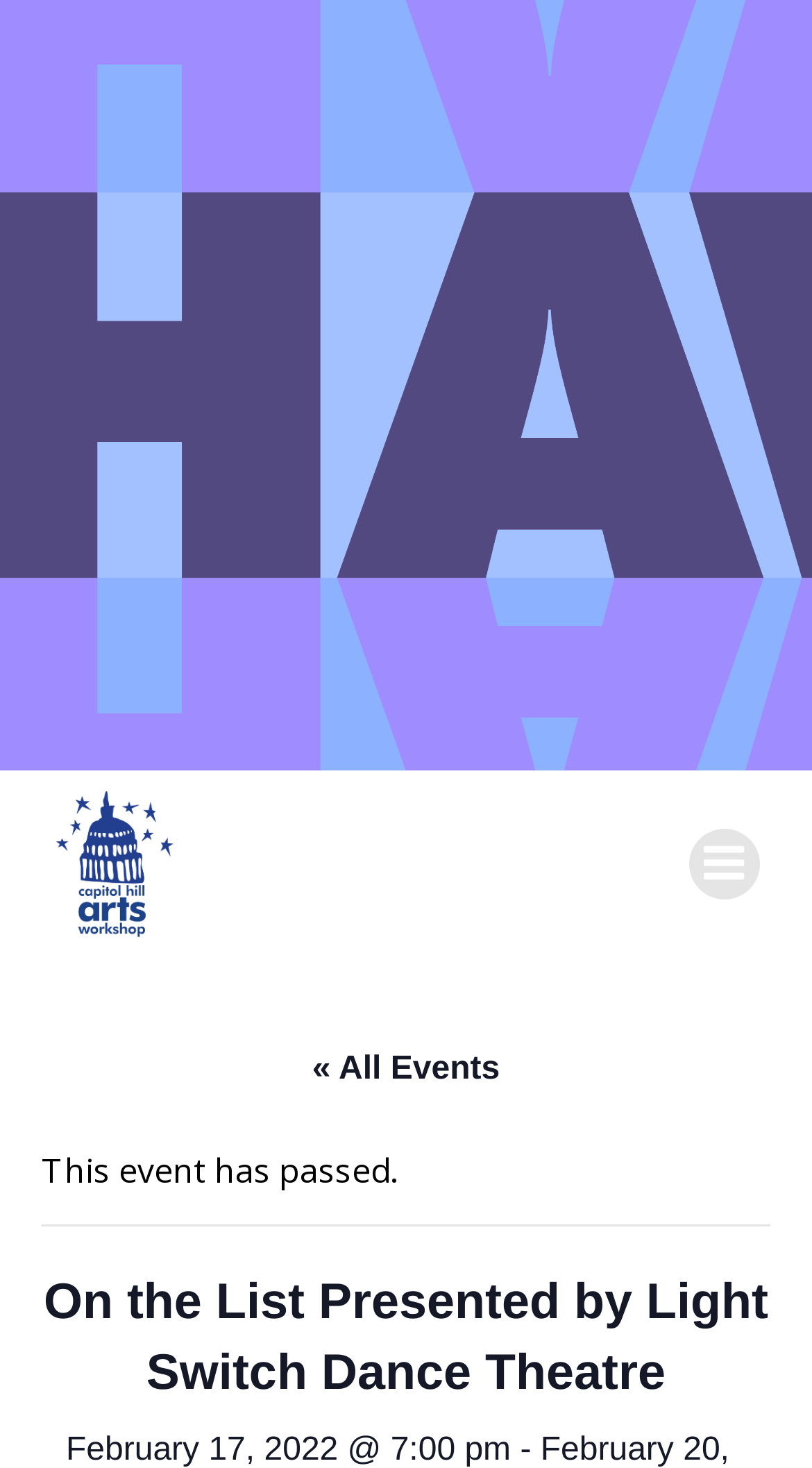Please determine the bounding box of the UI element that matches this description: « All Events. The coordinates should be given as (top-left x, top-left y, bottom-right x, bottom-right y), with all values between 0 and 1.

[0.384, 0.716, 0.616, 0.74]